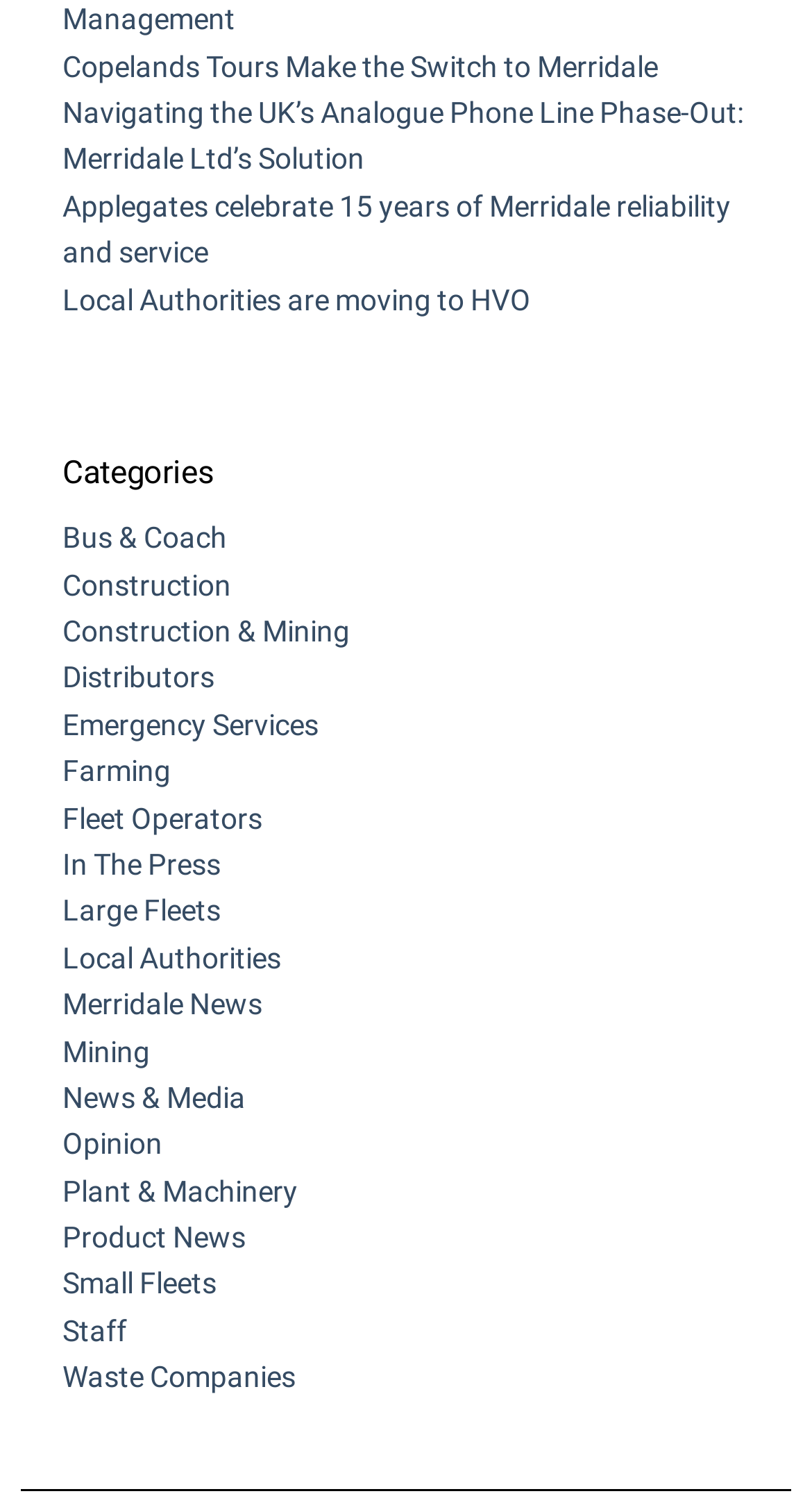Locate the bounding box coordinates of the element that should be clicked to execute the following instruction: "Discover more about Waste Companies".

[0.077, 0.909, 0.364, 0.932]